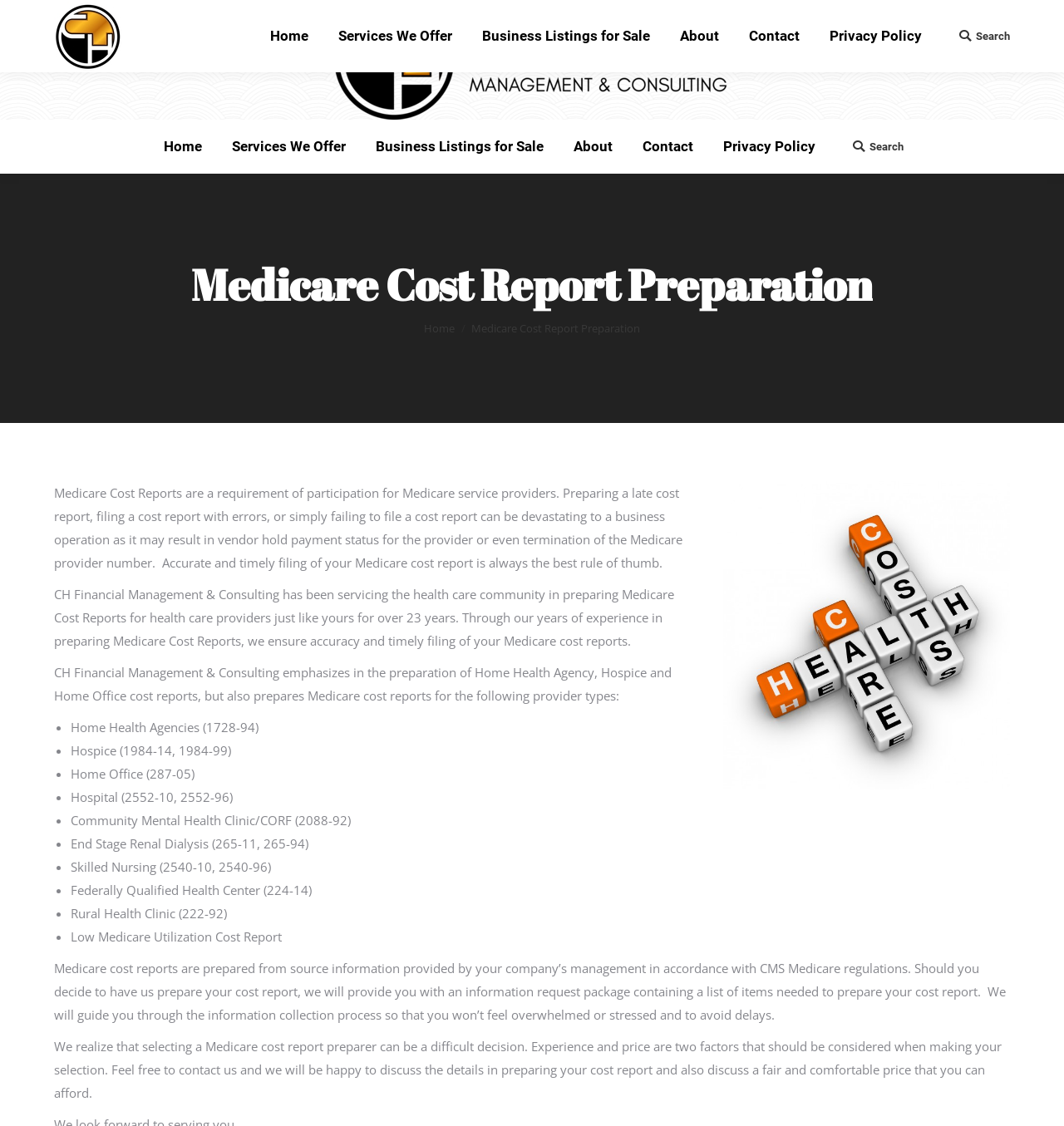Please give a short response to the question using one word or a phrase:
How does CH Financial Management & Consulting prepare Medicare Cost Reports?

From source information provided by company management